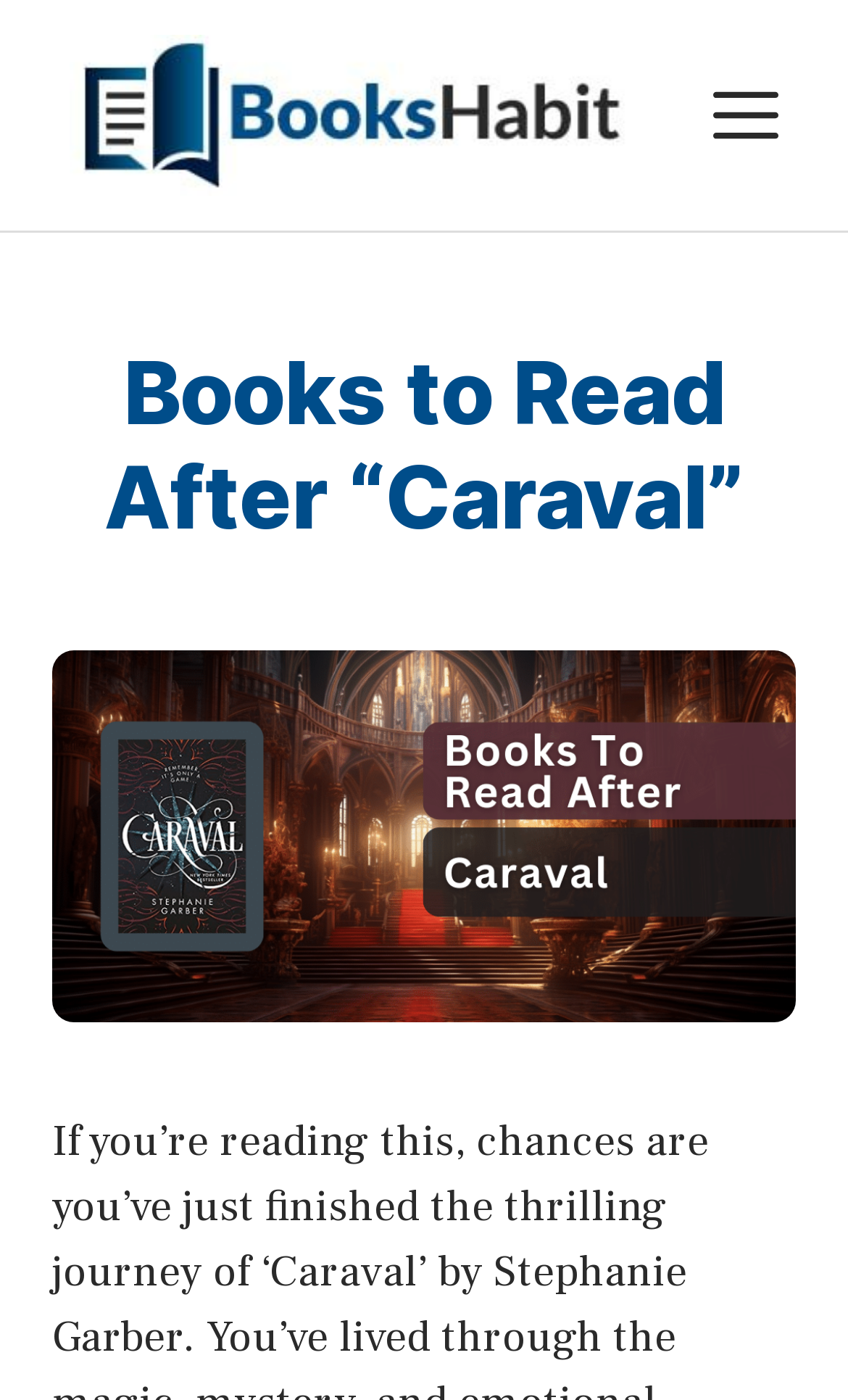Write a detailed summary of the webpage.

The webpage is about book recommendations, specifically for readers who have finished "Caraval" by Stephanie Garber. At the top of the page, there is a banner that spans the entire width, containing a link to the website "Books Habit" accompanied by an image of the same name. To the right of the banner, there is a navigation menu toggle button labeled "MENU".

Below the banner, there is a prominent heading that reads "Books to Read After “Caraval”", which takes up most of the page's width. This heading is accompanied by a large image related to the topic, which is positioned below the heading and occupies a significant portion of the page's real estate.